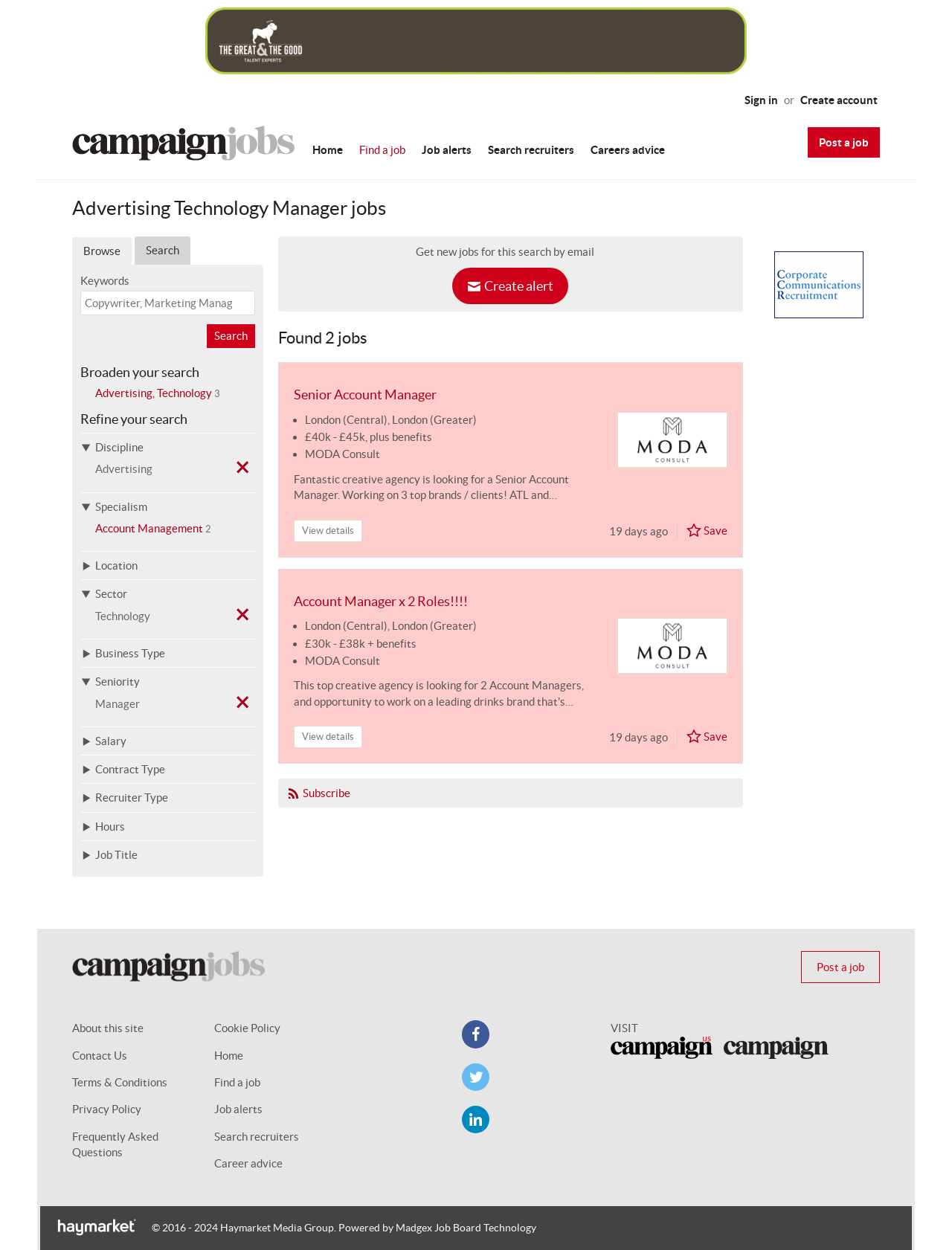Review the image closely and give a comprehensive answer to the question: How many jobs are listed on the webpage?

The webpage has two job listings, one for Senior Account Manager and one for Account Manager x 2 Roles!!!!, which suggests that there are two jobs listed on the webpage.